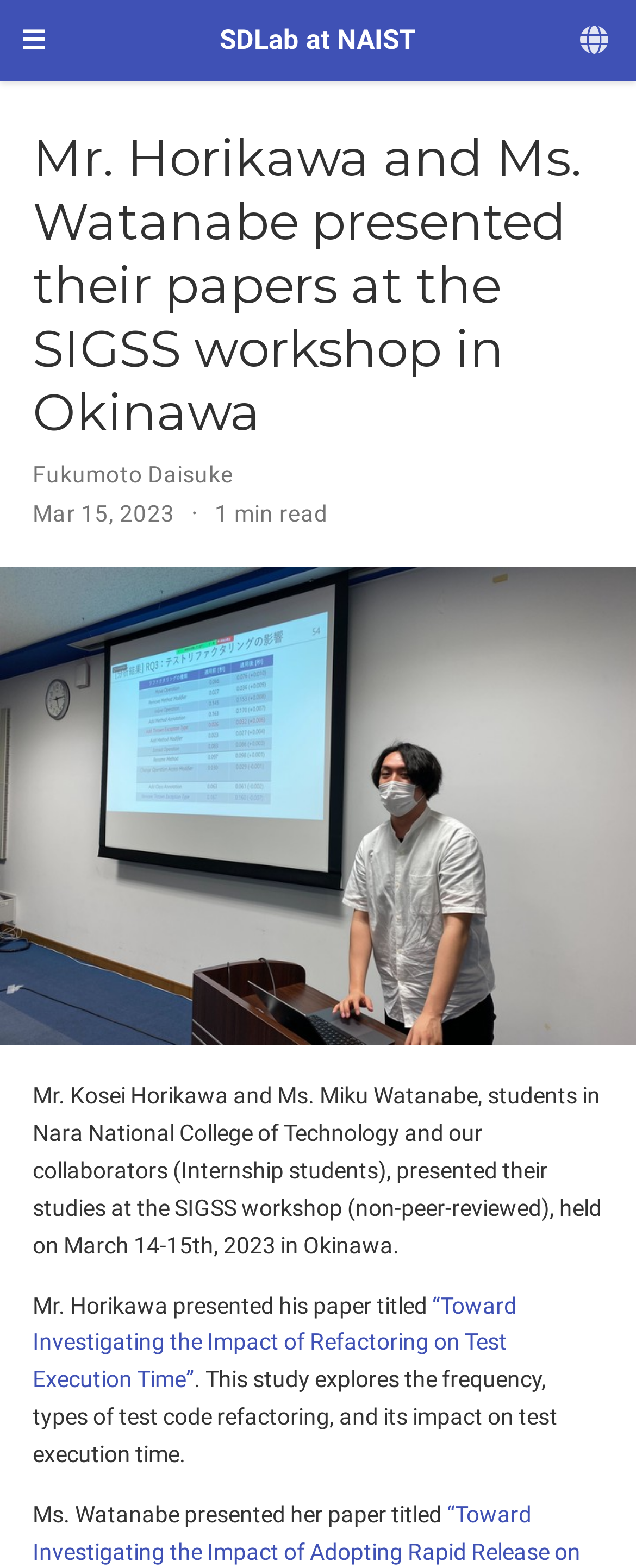Bounding box coordinates are specified in the format (top-left x, top-left y, bottom-right x, bottom-right y). All values are floating point numbers bounded between 0 and 1. Please provide the bounding box coordinate of the region this sentence describes: aria-label="Languages"

[0.912, 0.014, 0.964, 0.038]